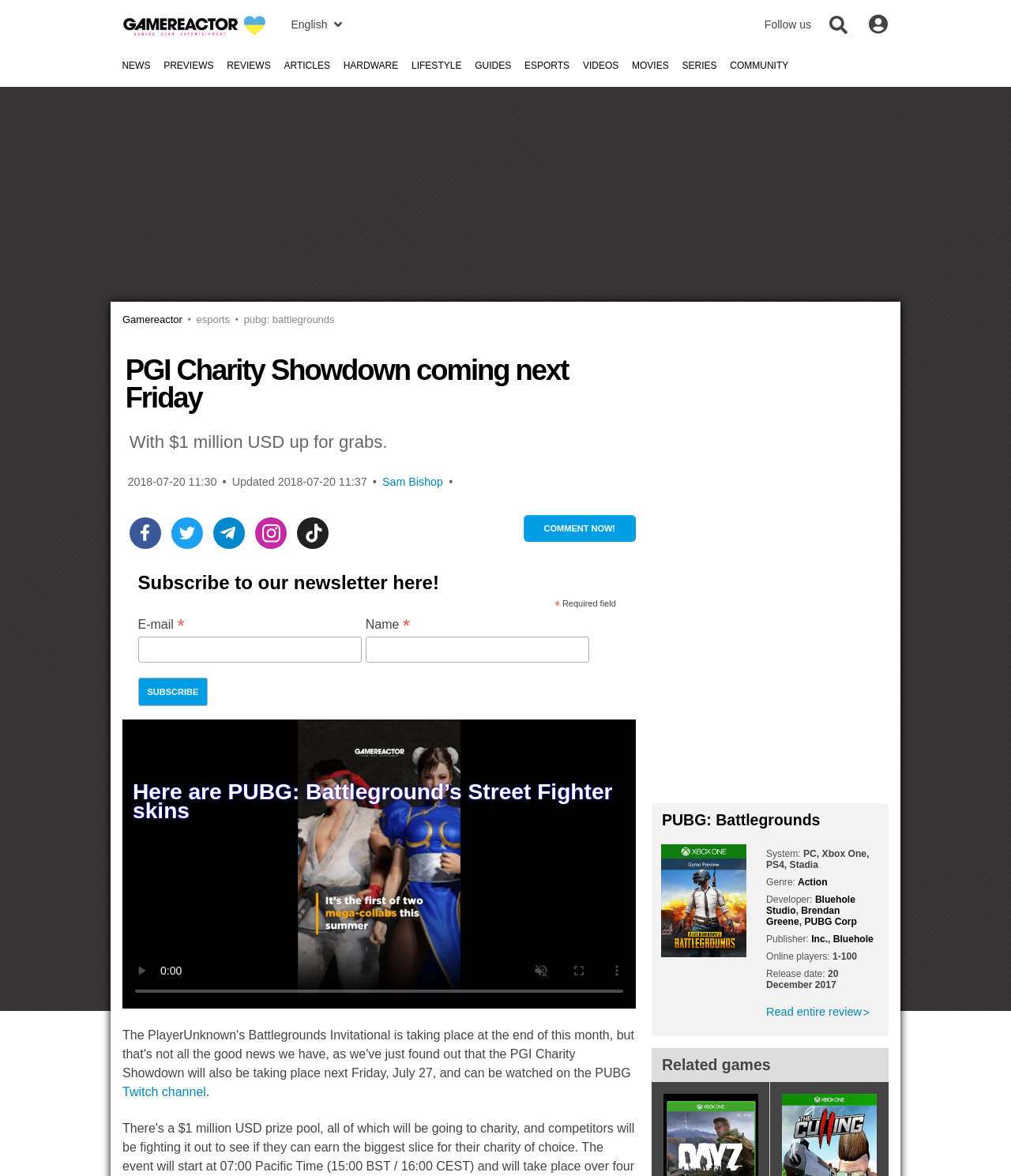Write a detailed summary of the webpage, including text, images, and layout.

This webpage is about the PGI Charity Showdown, a PUBG: Battlegrounds event, with a prize pool of $1 million USD. At the top of the page, there is a main Gamereactor logo, followed by an article section with a heading that announces the event. Below the heading, there is a brief description of the event, which is followed by a footer section that displays the date and time of the article's publication and update.

On the right side of the page, there are several links to other Gamereactor pages, including the main page, esports, and PUBG: Battlegrounds. Below these links, there is a section that allows users to subscribe to the newsletter by entering their email address and name.

The main content of the page is divided into two sections. The first section features a video about the event, with controls to play, pause, and mute the video. Below the video, there are several images and a brief text about a related news article, "Certain Rock Band instruments are now usable in Fortnite Festival".

The second section is dedicated to PUBG: Battlegrounds, with a heading, a link to the game's page, and an image of the game's logo. Below this, there is a section that displays the game's system requirements, genre, developer, publisher, and release date. Finally, there is a link to read the entire review of the game.

At the bottom of the page, there is a section that lists related games, with a heading and a link to each game's page.